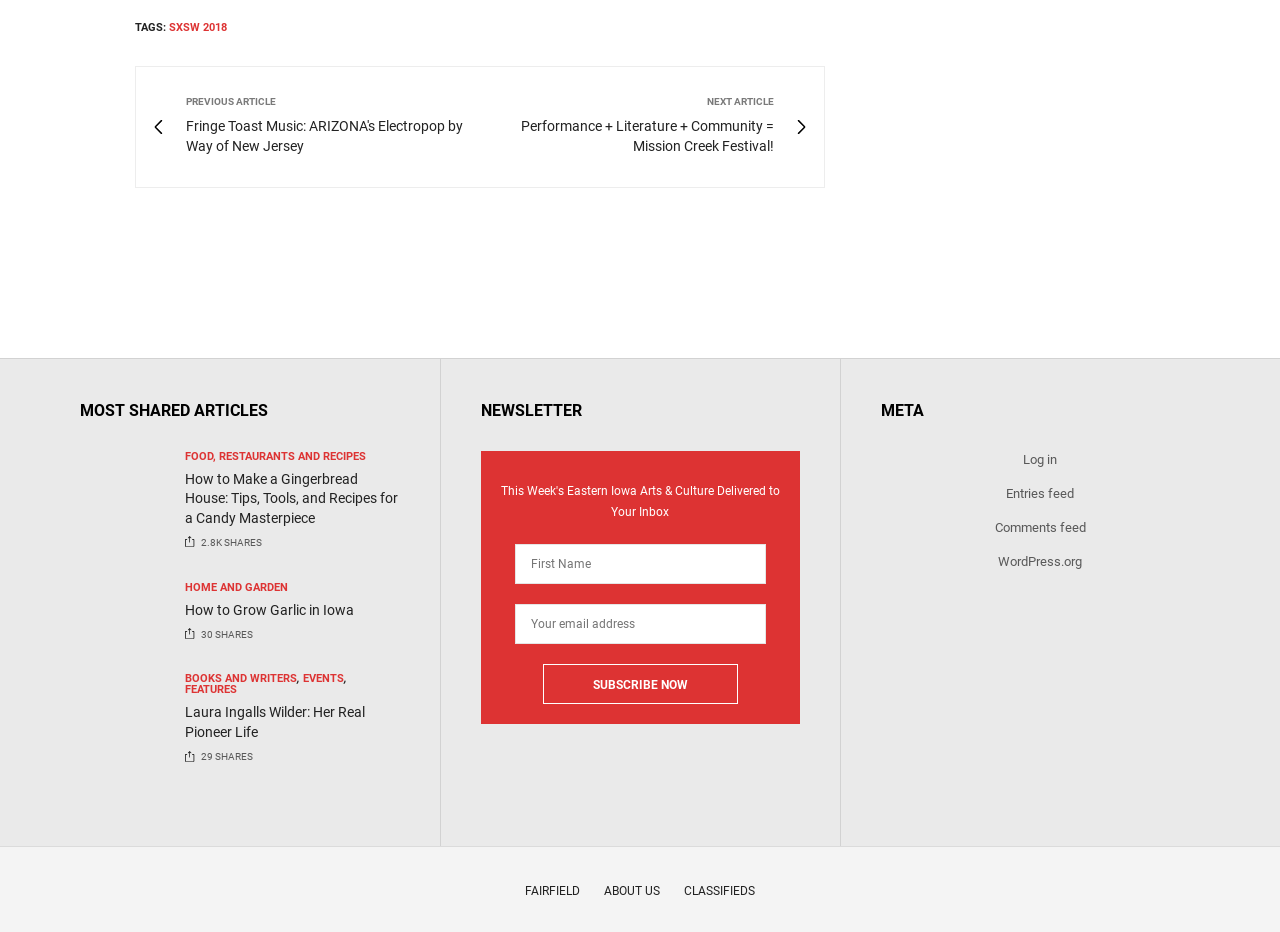What is the number of shares for the article 'Laura Ingalls Wilder: Her Real Pioneer Life'?
Look at the image and respond with a single word or a short phrase.

29